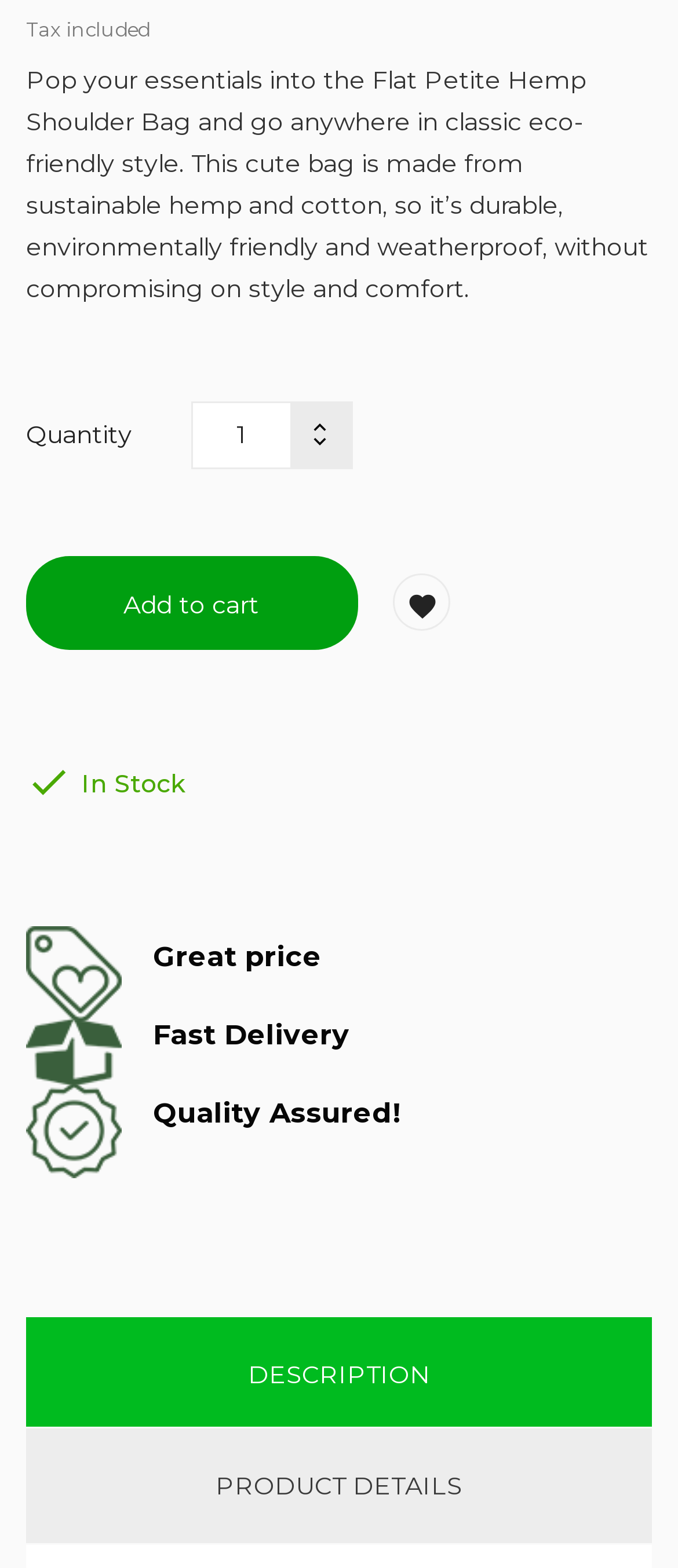What is the purpose of the buttons with '+' and '-' icons?
Using the visual information, respond with a single word or phrase.

To adjust quantity